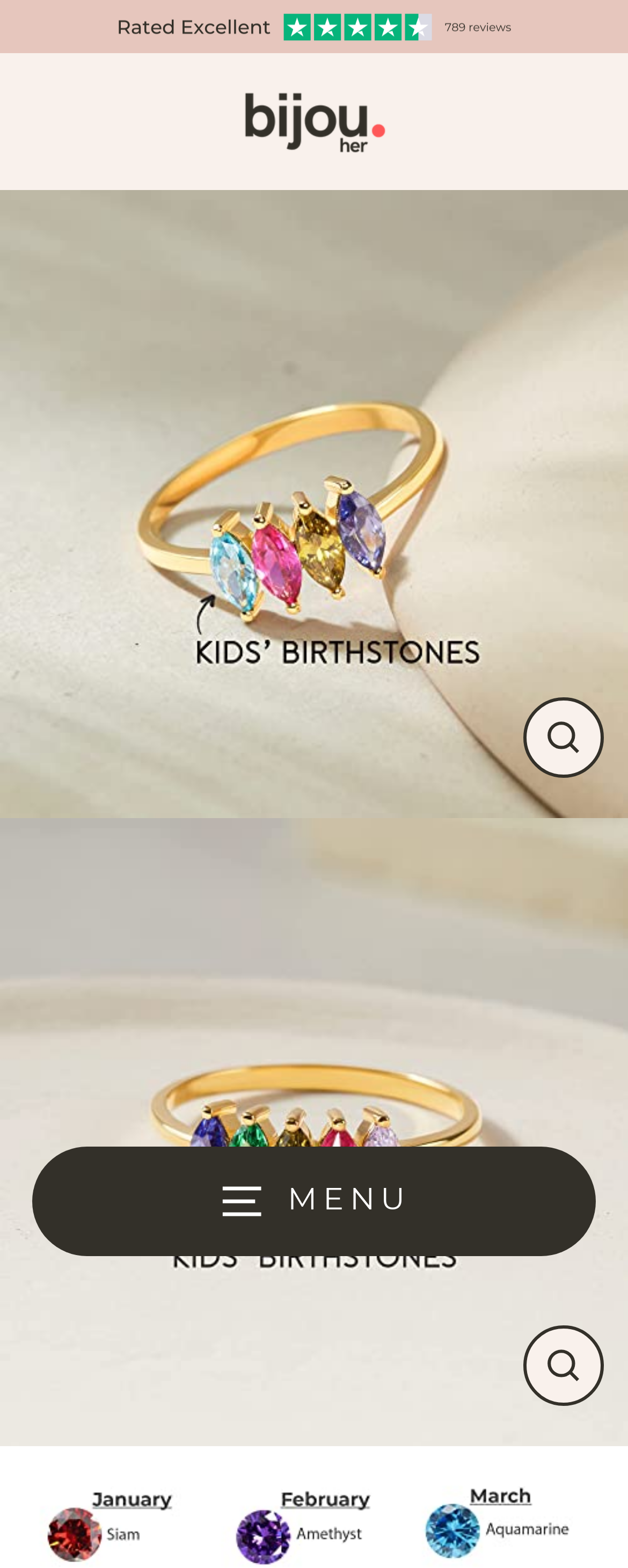What is the purpose of the button 'MENU'?
From the details in the image, provide a complete and detailed answer to the question.

The button 'MENU' is likely to open a menu that provides access to other sections of the website, such as categories, products, or account information.